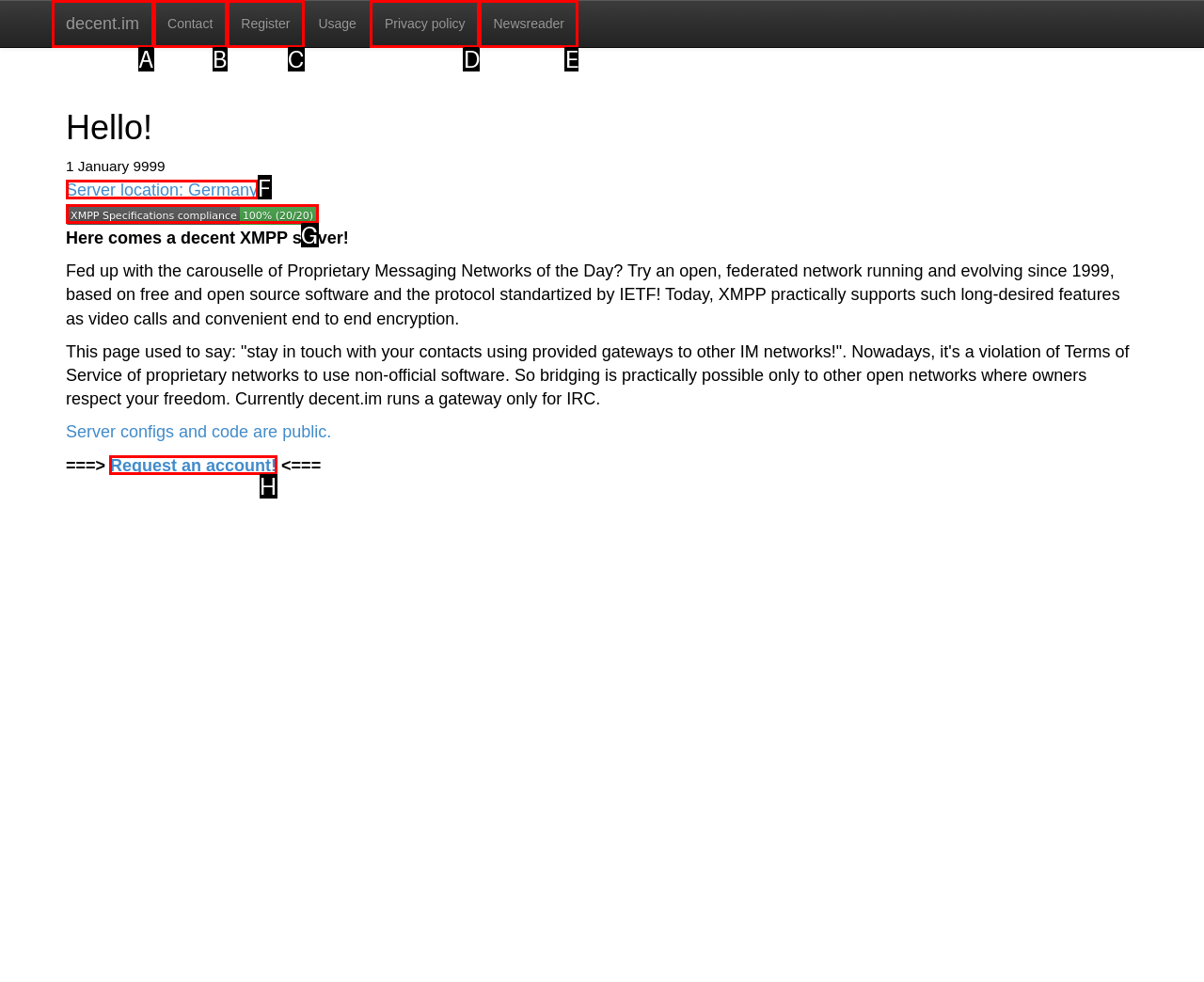Point out the correct UI element to click to carry out this instruction: request an account
Answer with the letter of the chosen option from the provided choices directly.

H